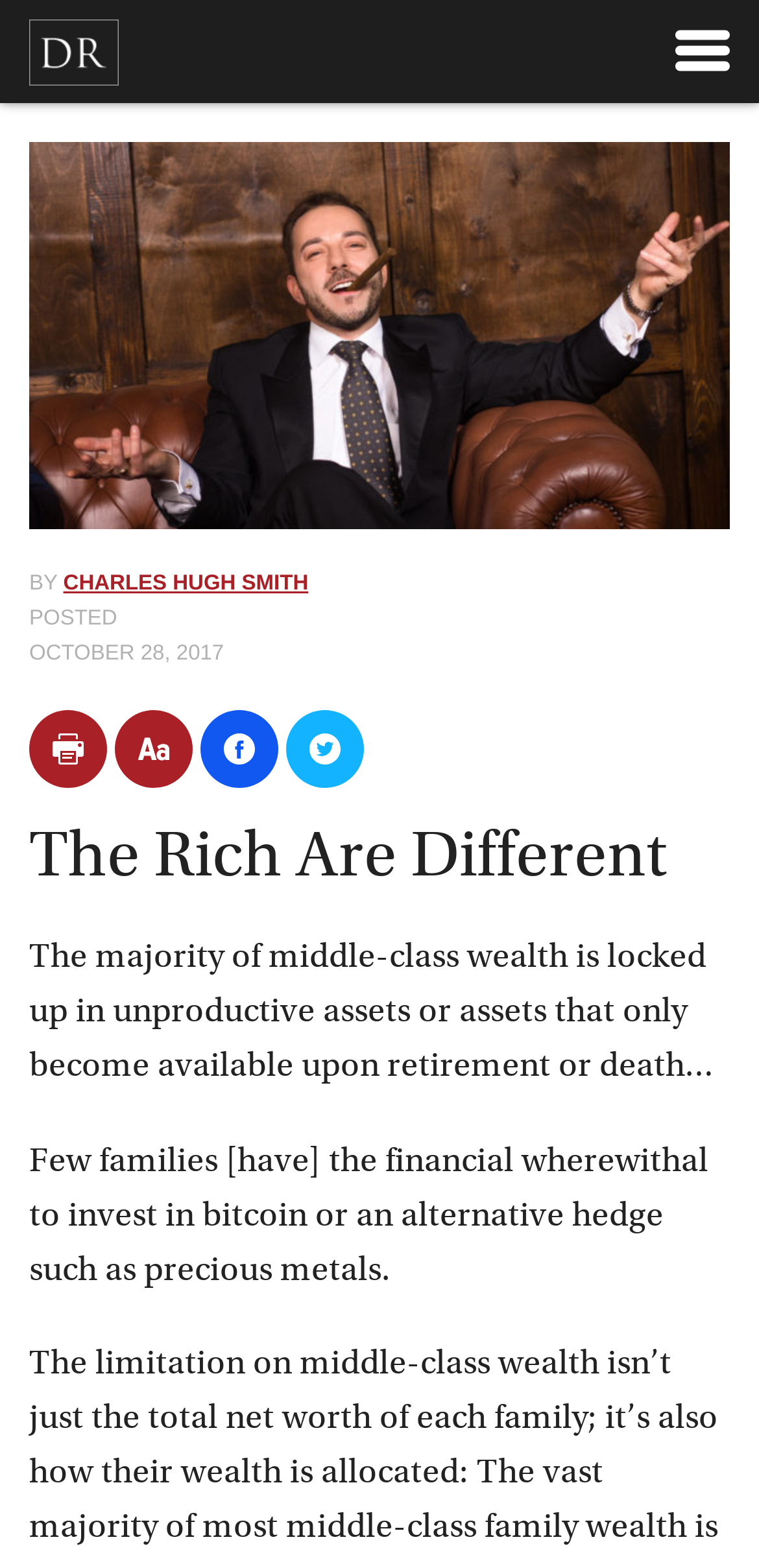What is the main idea of the article?
Use the image to answer the question with a single word or phrase.

Middle-class wealth is locked away